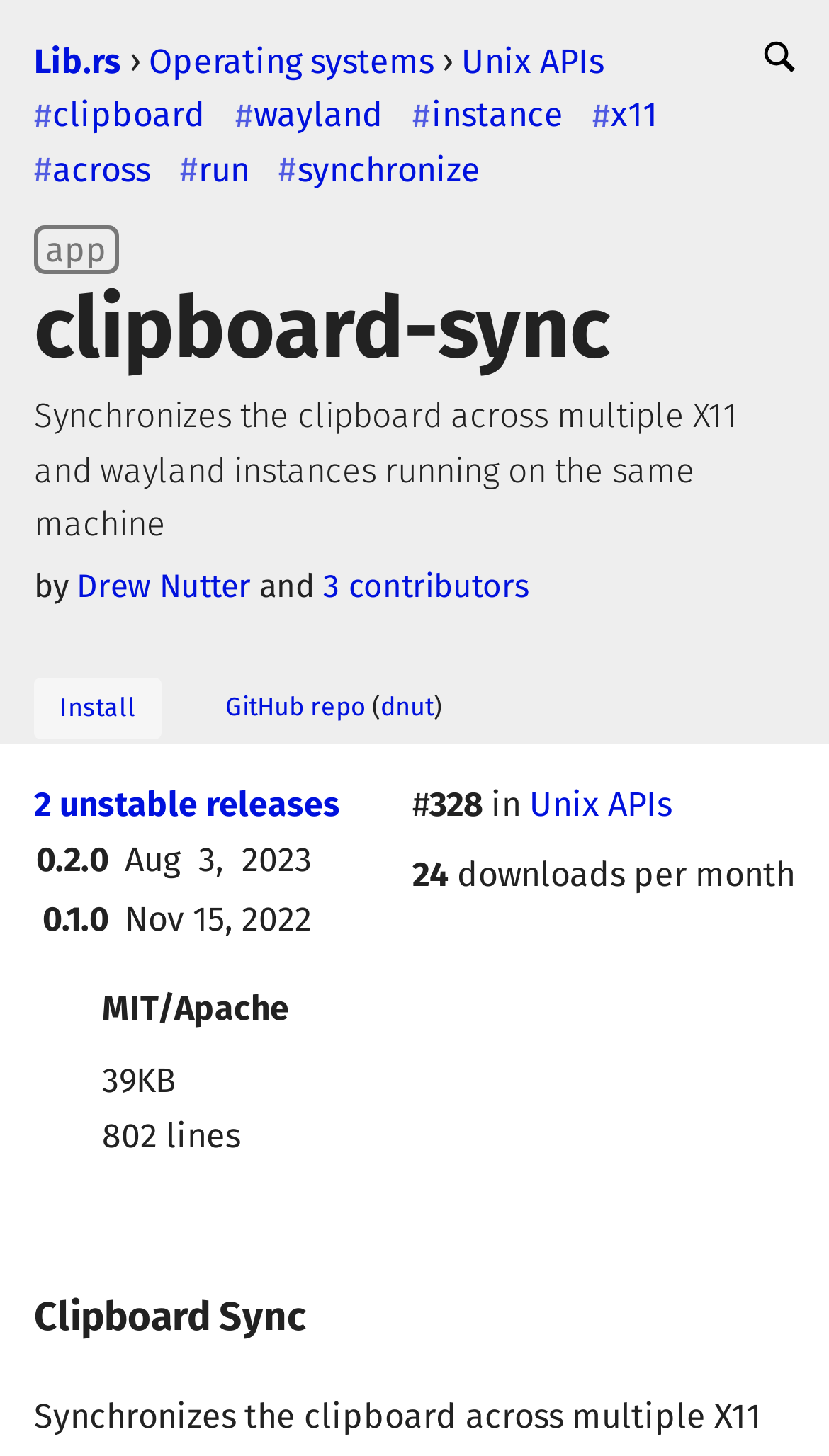Please identify the bounding box coordinates of the area that needs to be clicked to follow this instruction: "Search".

[0.918, 0.018, 0.959, 0.065]